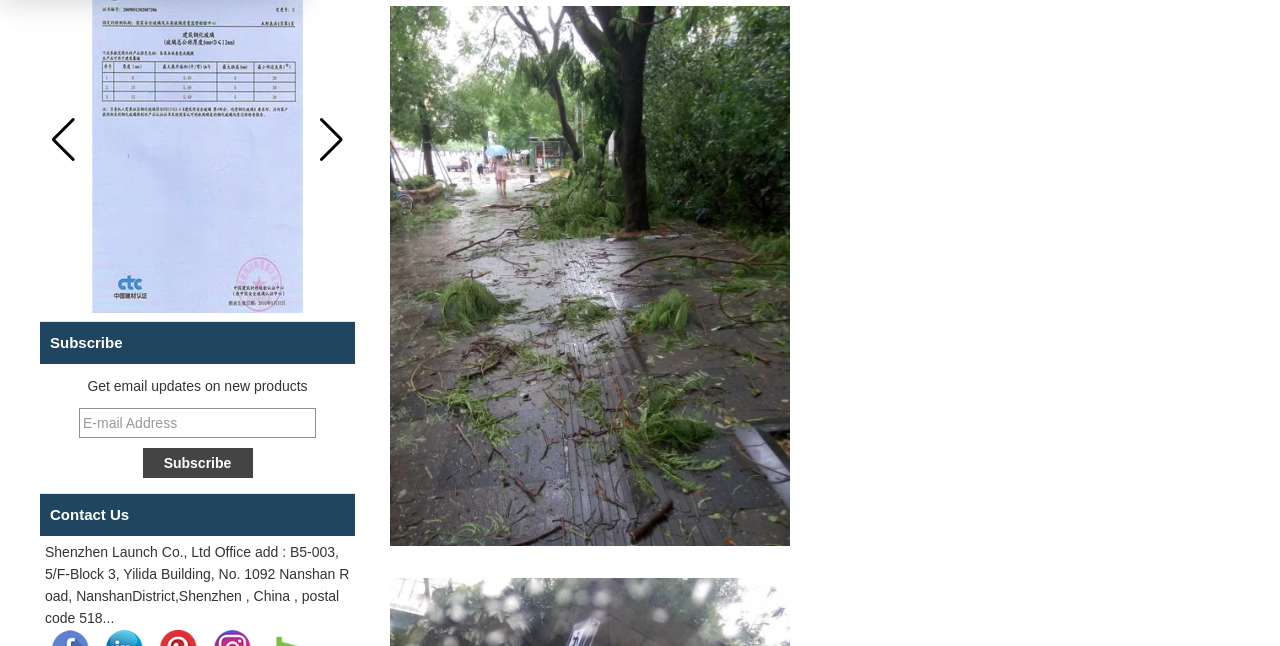Locate the UI element described by value="Subscribe" in the provided webpage screenshot. Return the bounding box coordinates in the format (top-left x, top-left y, bottom-right x, bottom-right y), ensuring all values are between 0 and 1.

[0.111, 0.693, 0.197, 0.739]